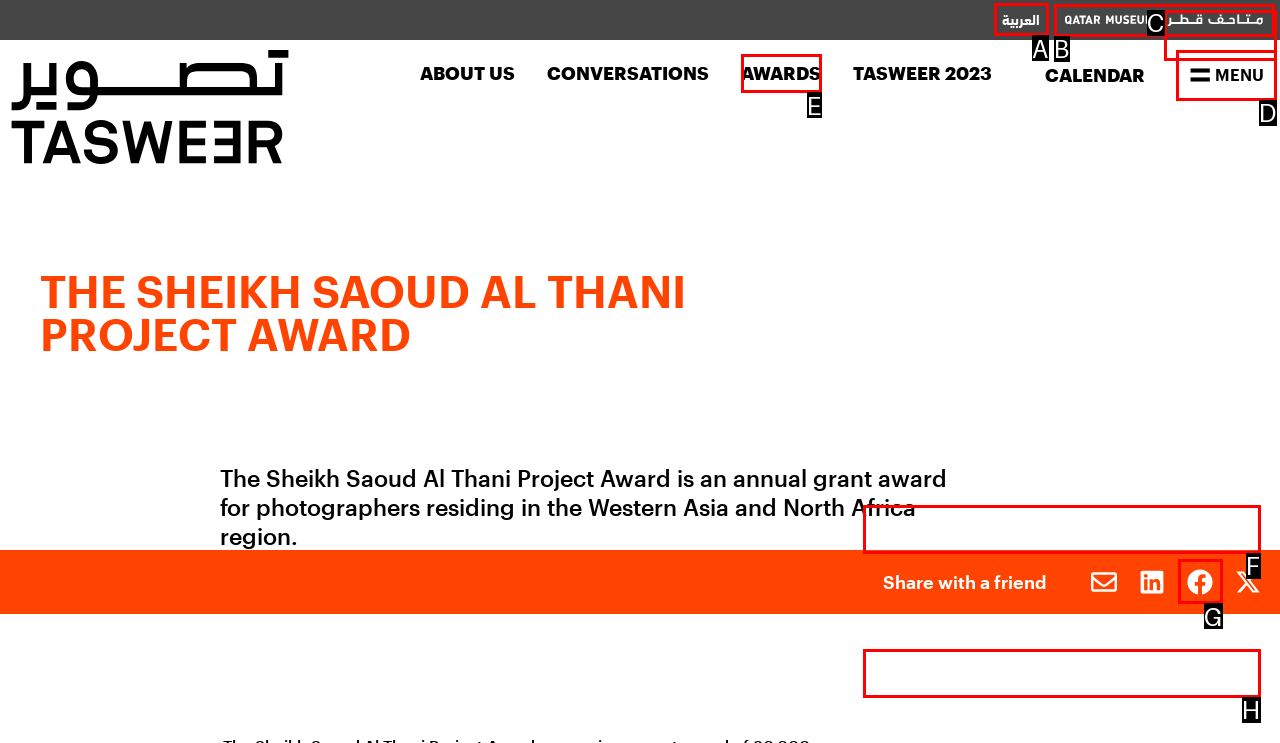Point out the letter of the HTML element you should click on to execute the task: Switch to Arabic language
Reply with the letter from the given options.

A